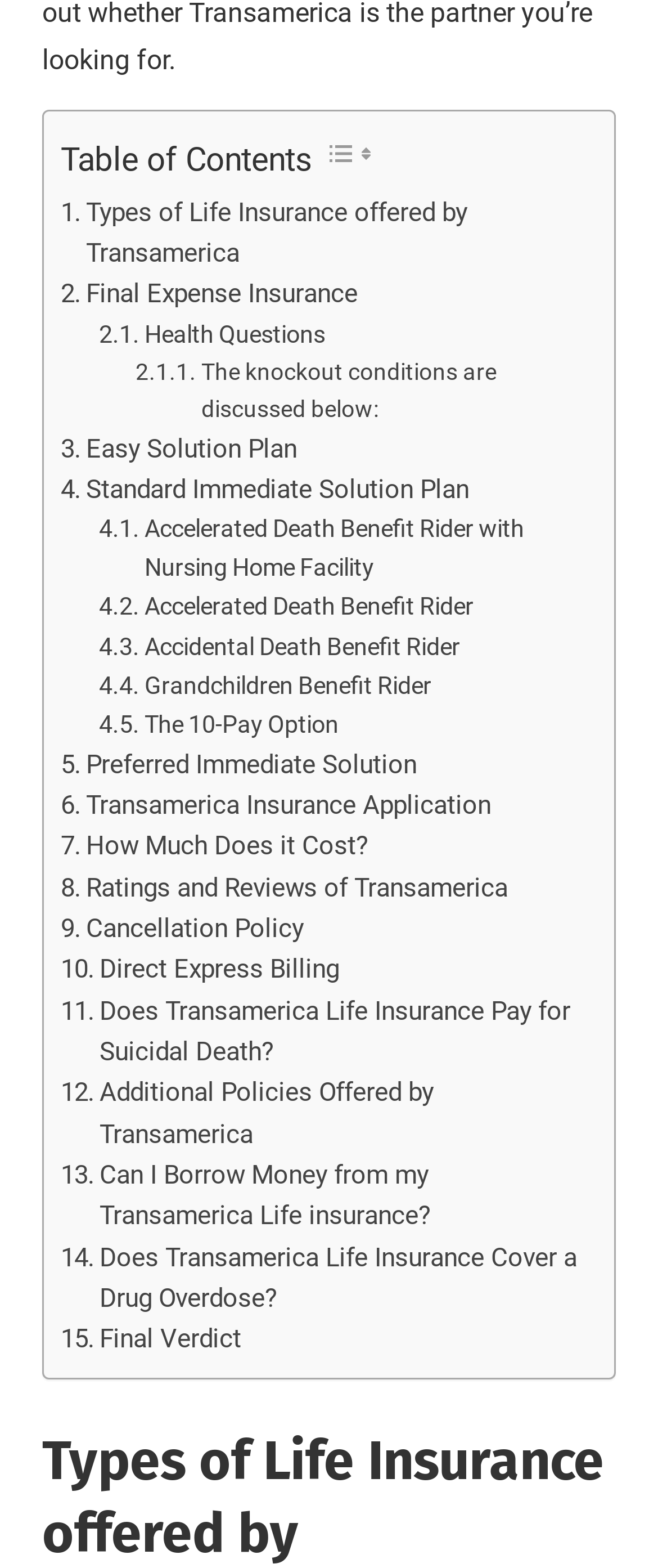How many riders are mentioned on the webpage?
Answer the question with a detailed and thorough explanation.

By reviewing the links on the webpage, I found that there are 5 riders mentioned, including Accelerated Death Benefit Rider, Accidental Death Benefit Rider, Grandchildren Benefit Rider, and others.